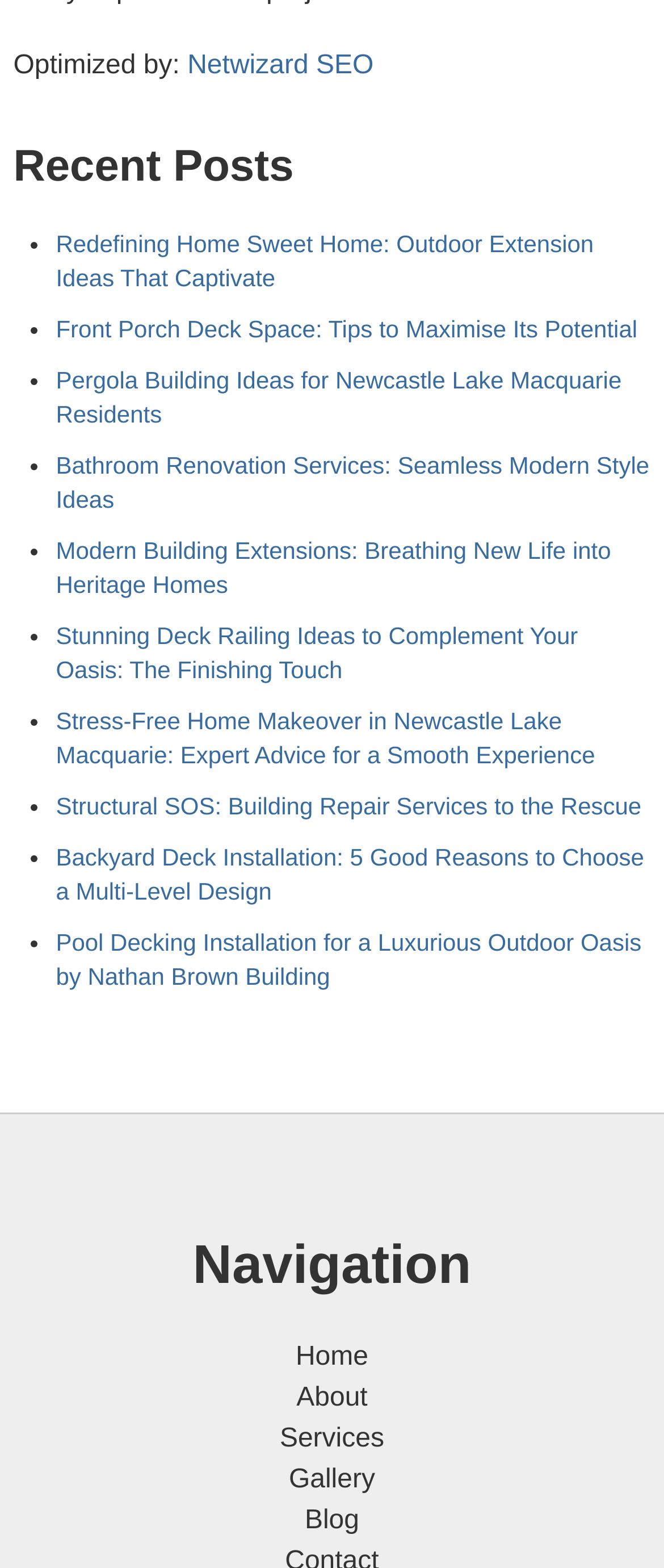How many links are in the navigation menu?
Refer to the image and respond with a one-word or short-phrase answer.

5